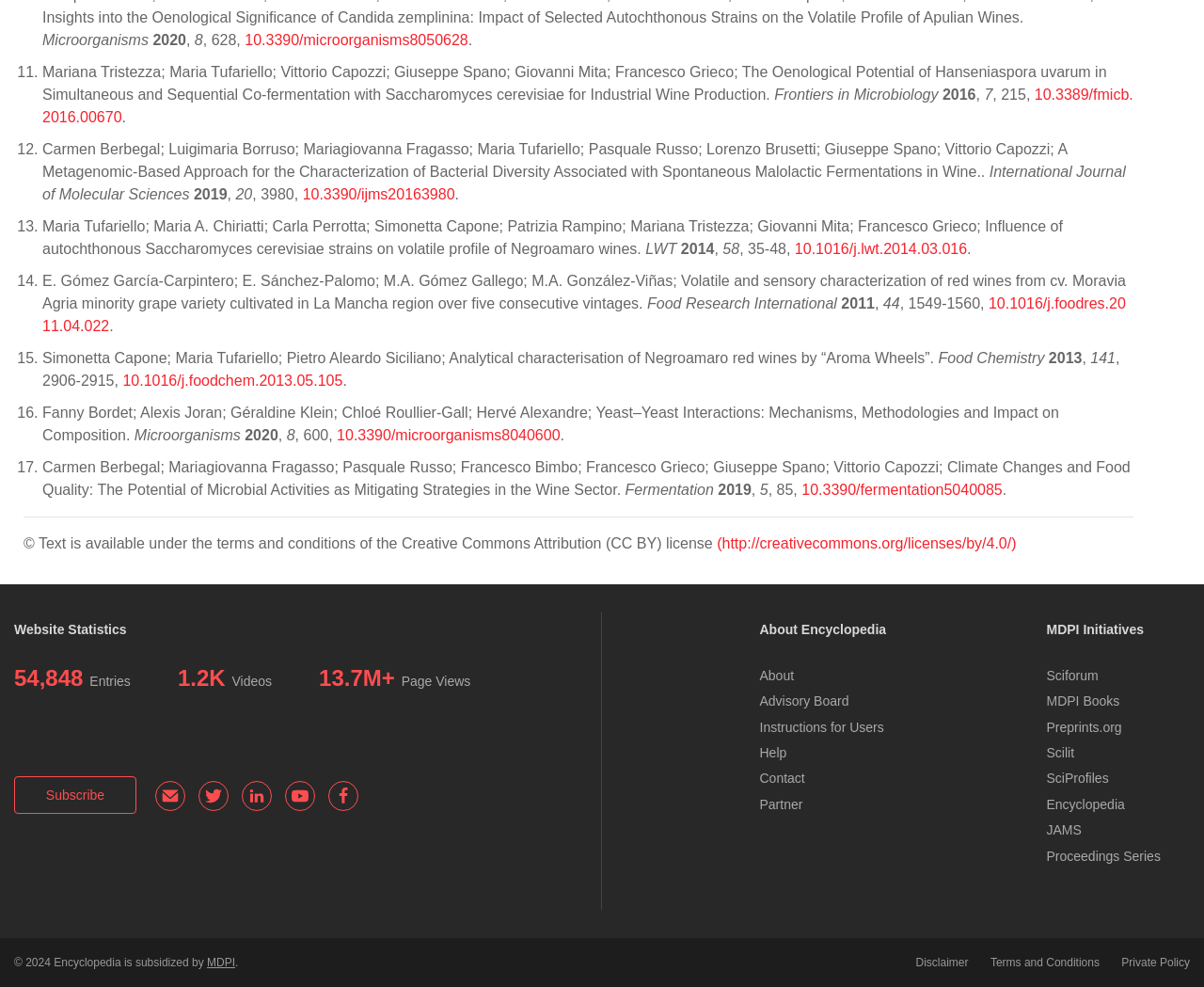Please specify the bounding box coordinates of the clickable region to carry out the following instruction: "Learn about Encyclopedia". The coordinates should be four float numbers between 0 and 1, in the format [left, top, right, bottom].

[0.631, 0.63, 0.736, 0.645]